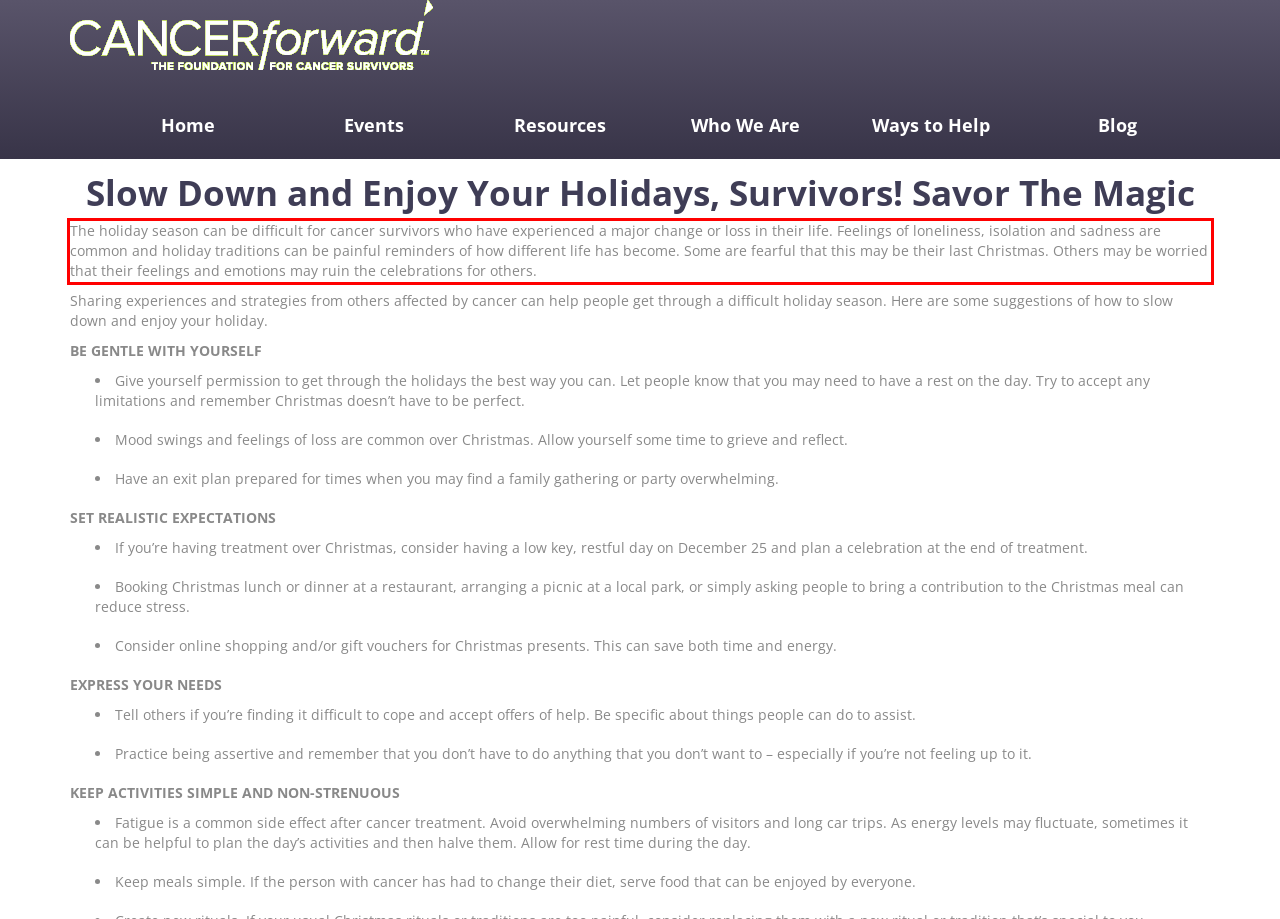You are given a webpage screenshot with a red bounding box around a UI element. Extract and generate the text inside this red bounding box.

The holiday season can be difficult for cancer survivors who have experienced a major change or loss in their life. Feelings of loneliness, isolation and sadness are common and holiday traditions can be painful reminders of how different life has become. Some are fearful that this may be their last Christmas. Others may be worried that their feelings and emotions may ruin the celebrations for others.